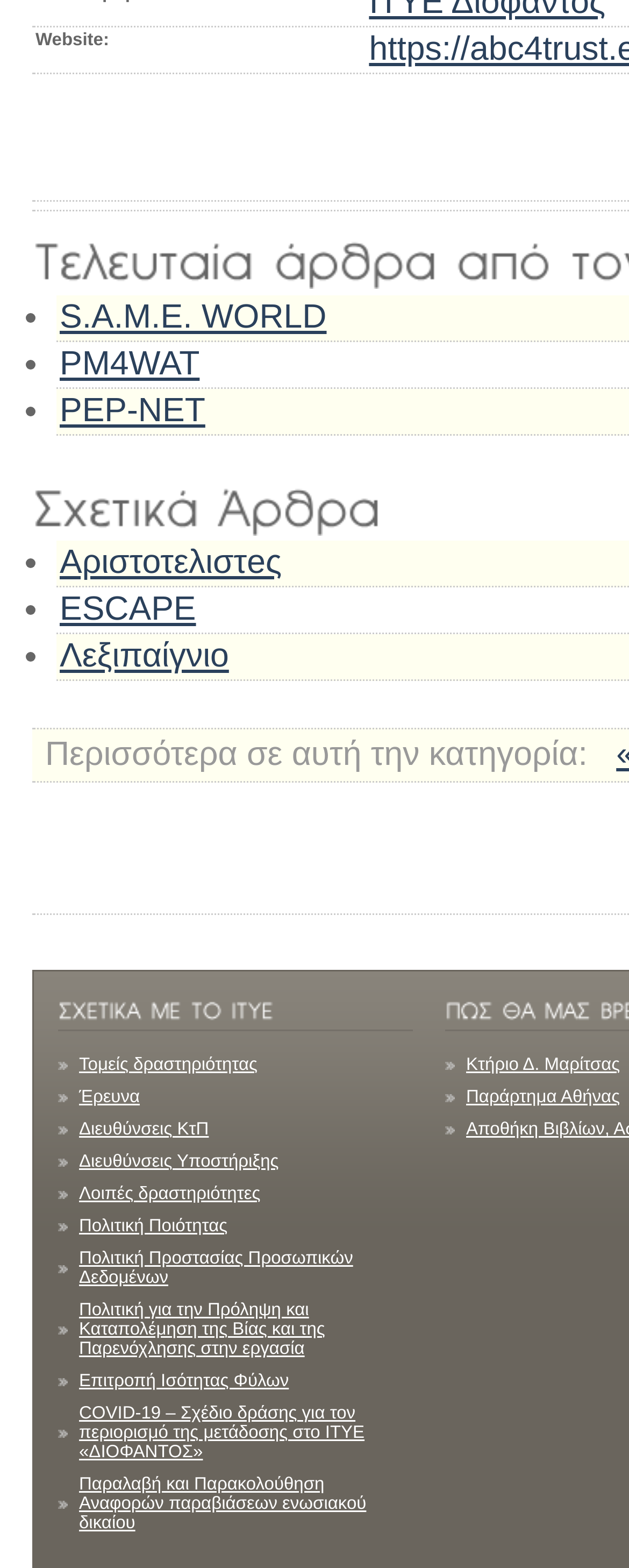Please determine the bounding box coordinates of the area that needs to be clicked to complete this task: 'View Κτήριο Δ. Μαρίτσας'. The coordinates must be four float numbers between 0 and 1, formatted as [left, top, right, bottom].

[0.741, 0.673, 0.986, 0.686]